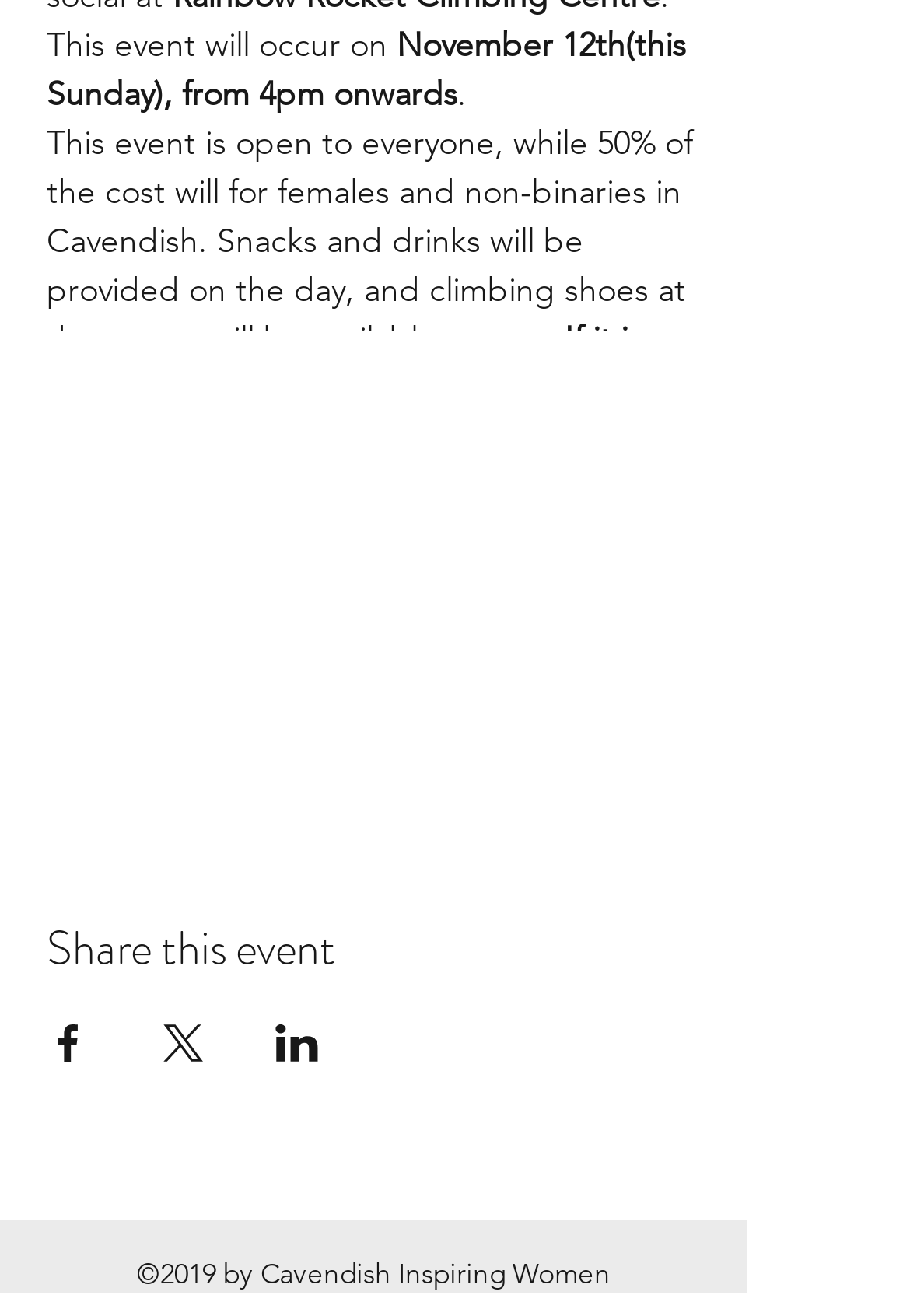Find the bounding box coordinates for the UI element whose description is: "alt="Event location map"". The coordinates should be four float numbers between 0 and 1, in the format [left, top, right, bottom].

[0.0, 0.316, 0.821, 0.635]